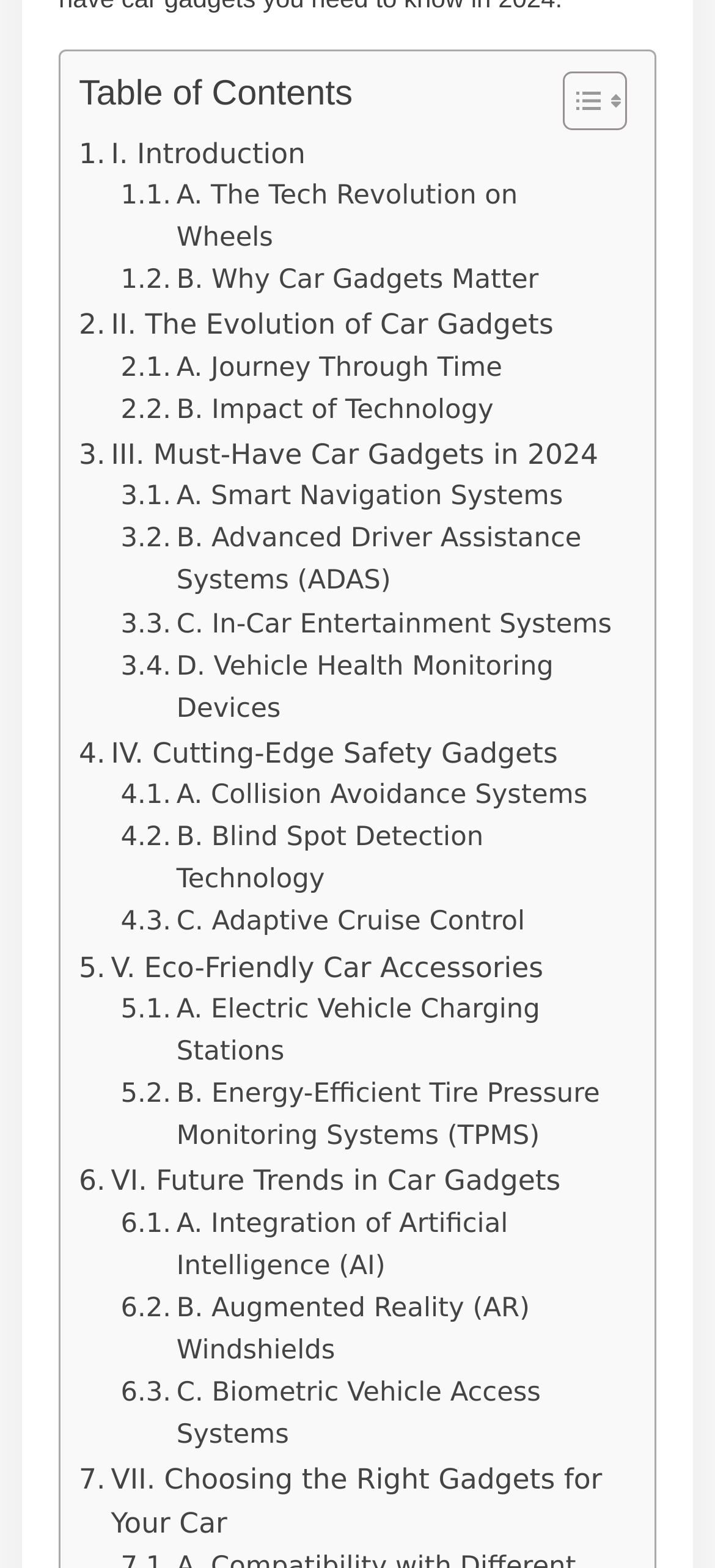How many sections are there in the table of contents? Based on the image, give a response in one word or a short phrase.

7